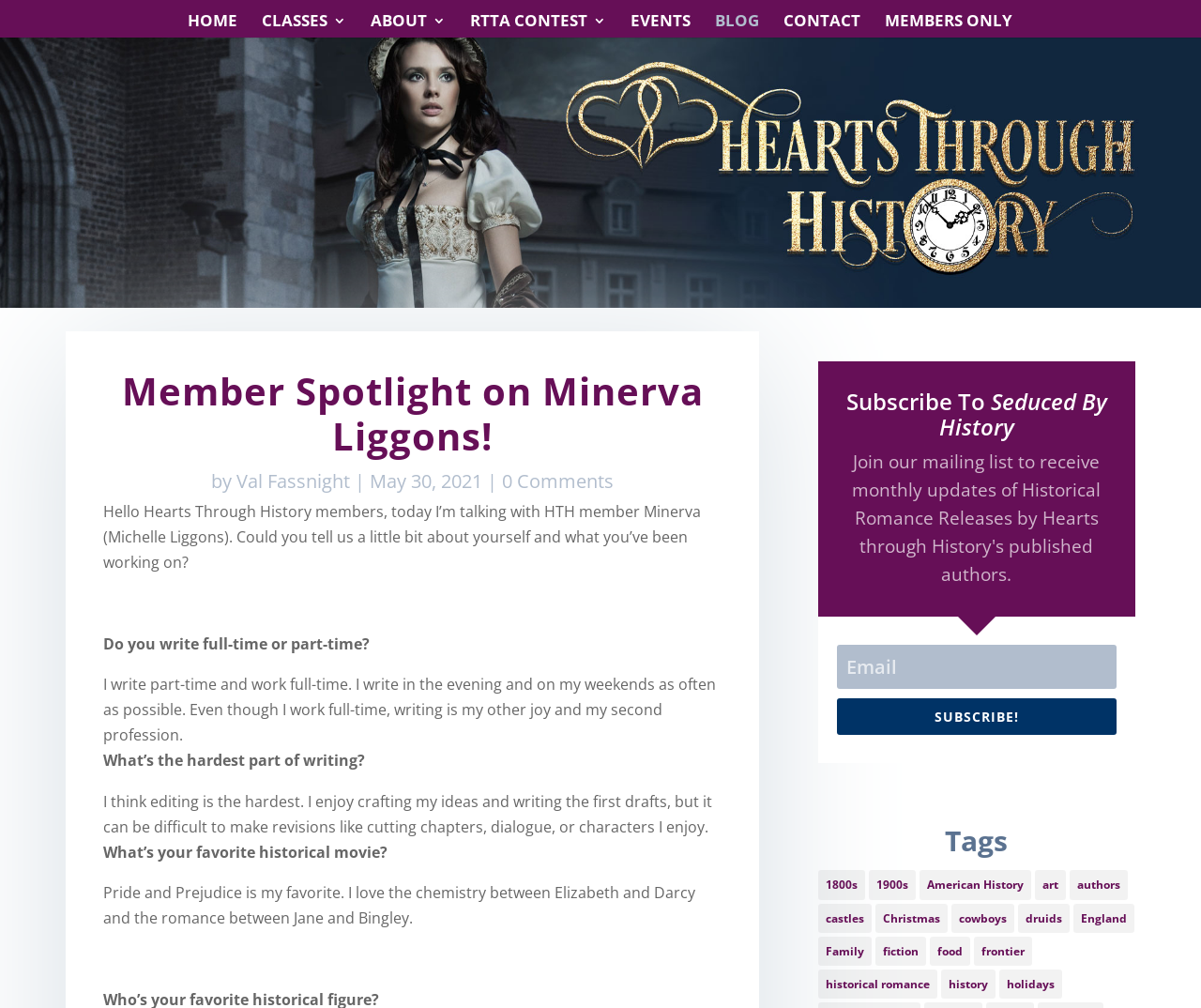What is the purpose of the 'Subscribe To Seduced By History' section?
Ensure your answer is thorough and detailed.

I found the heading element 'Subscribe To Seduced By History' and a textbox element with the label 'Email' which suggests that the purpose of this section is to allow users to subscribe to a newsletter or mailing list.